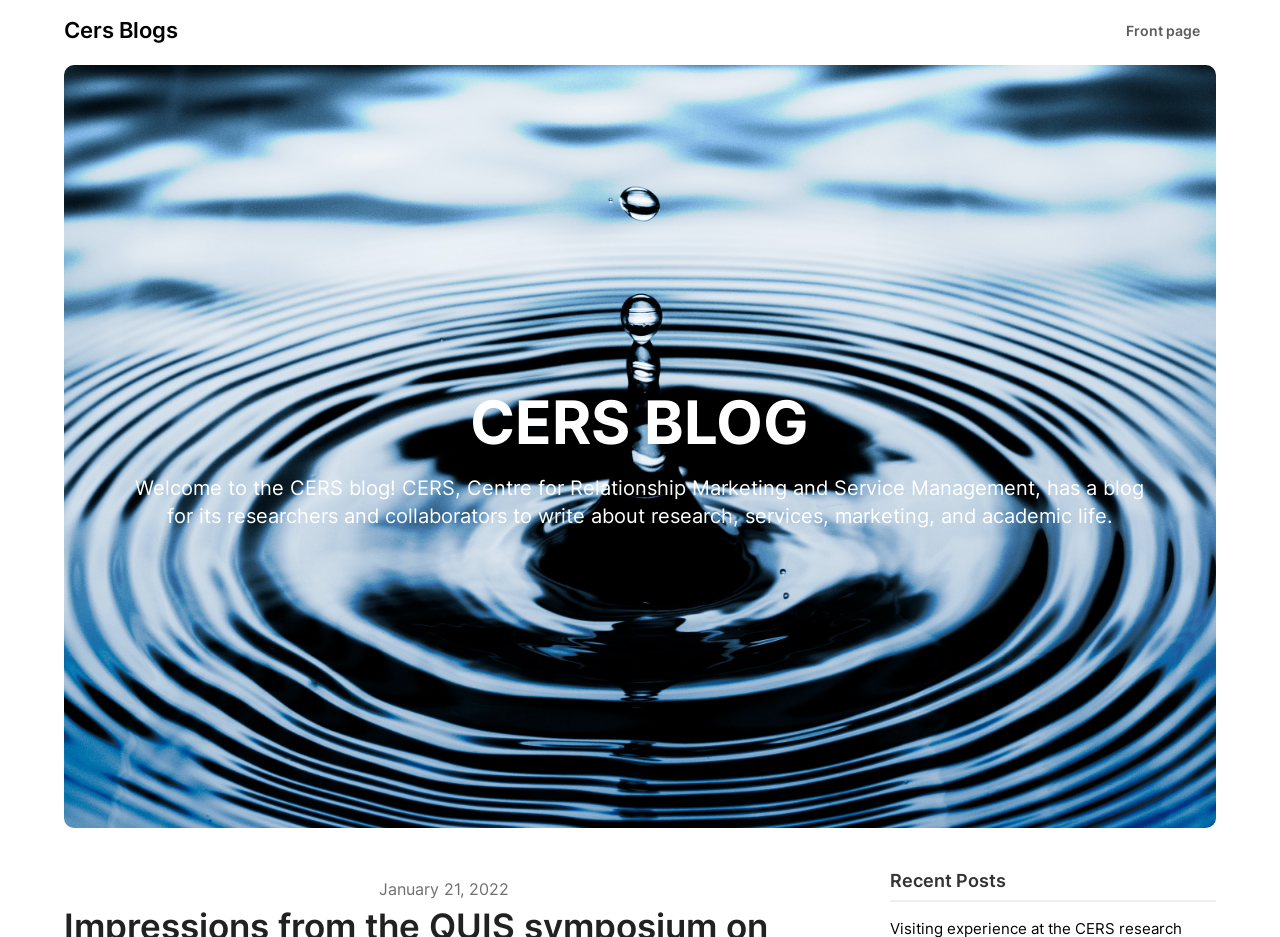Provide an in-depth caption for the elements present on the webpage.

The webpage appears to be a blog page, specifically the CERS blog, which is part of the Centre for Relationship Marketing and Service Management. At the top left, there is a link to "Cers Blogs" and an image with the same name, which takes up most of the top section of the page. Below the image, there is a brief introduction to the blog, stating its purpose and scope.

On the top right, there is a link to the "Front page". In the middle section of the page, there is a heading titled "Recent Posts", which suggests that the page will feature a list of recent blog posts. However, only one post is visible, dated January 21, 2022, which is located below the introduction text.